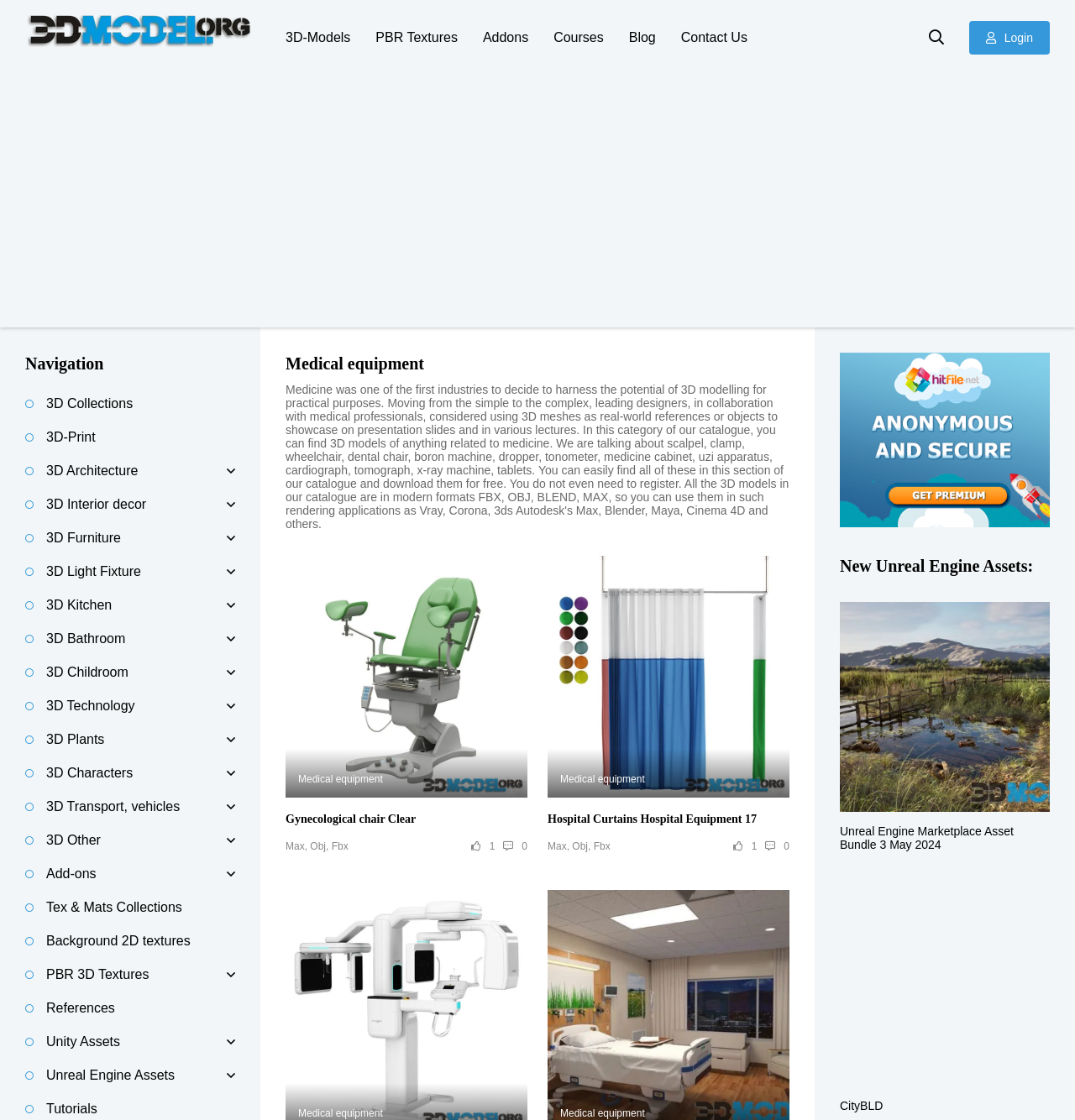Determine the bounding box coordinates of the clickable element necessary to fulfill the instruction: "Click on the 'Gynecological chair Clear Medical equipment Gynecological chair Clear' link". Provide the coordinates as four float numbers within the 0 to 1 range, i.e., [left, top, right, bottom].

[0.266, 0.496, 0.491, 0.739]